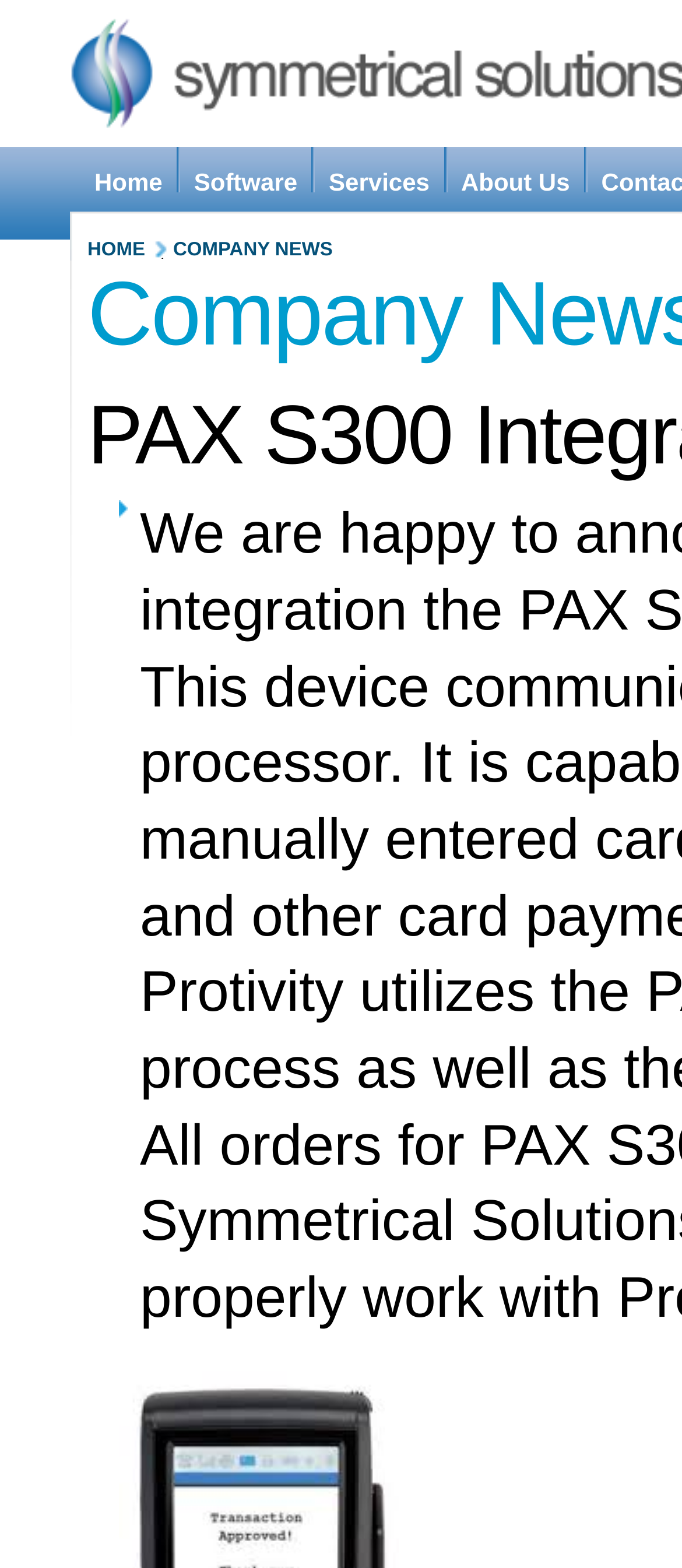From the given element description: "Company News", find the bounding box for the UI element. Provide the coordinates as four float numbers between 0 and 1, in the order [left, top, right, bottom].

[0.254, 0.152, 0.498, 0.172]